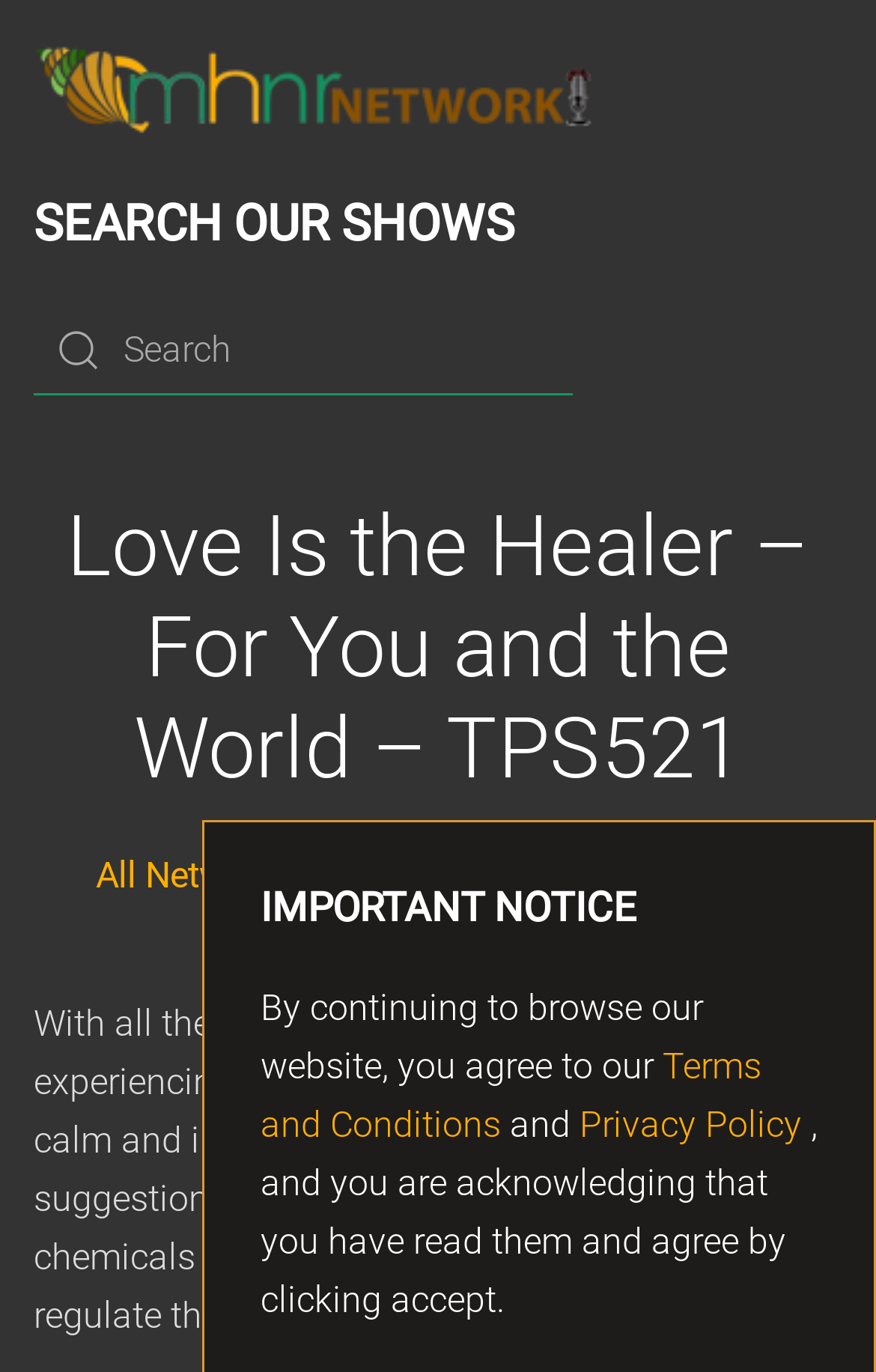Calculate the bounding box coordinates for the UI element based on the following description: "aria-label="Back to home"". Ensure the coordinates are four float numbers between 0 and 1, i.e., [left, top, right, bottom].

[0.038, 0.0, 0.677, 0.131]